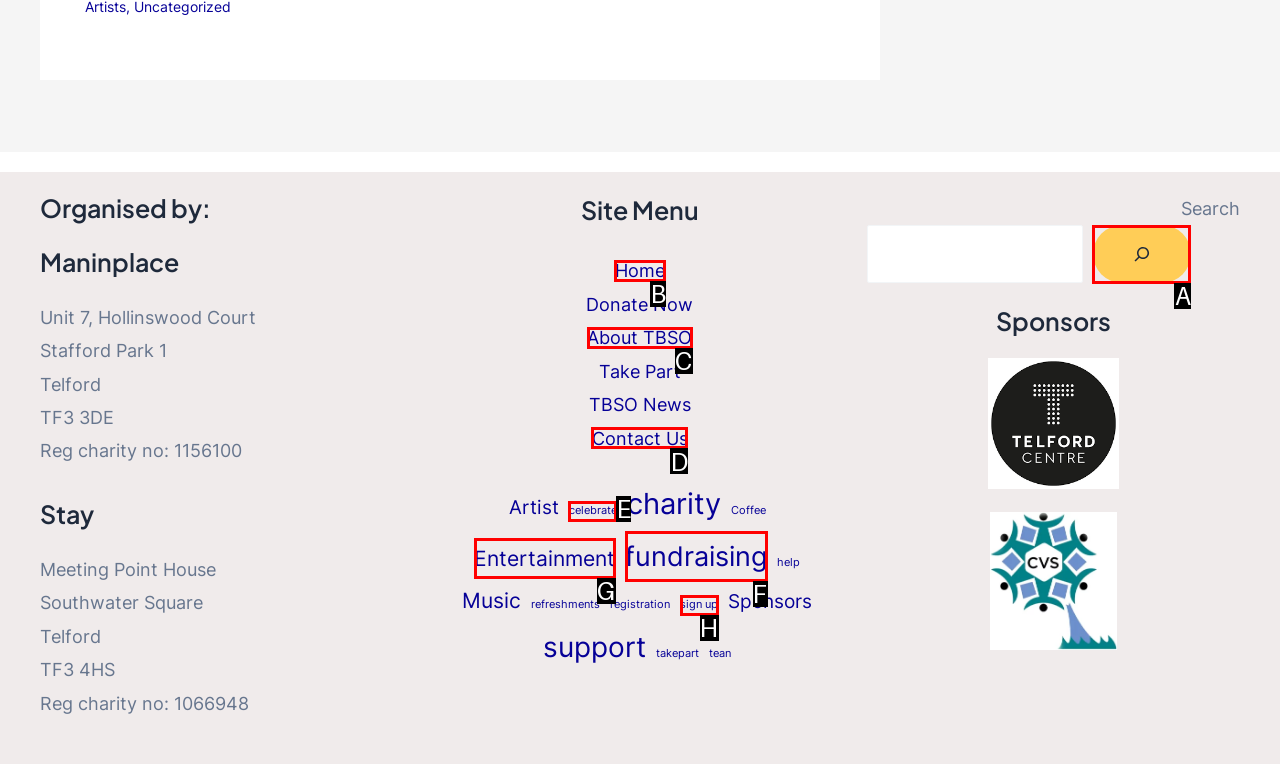Choose the HTML element to click for this instruction: Click on 'Home' Answer with the letter of the correct choice from the given options.

B